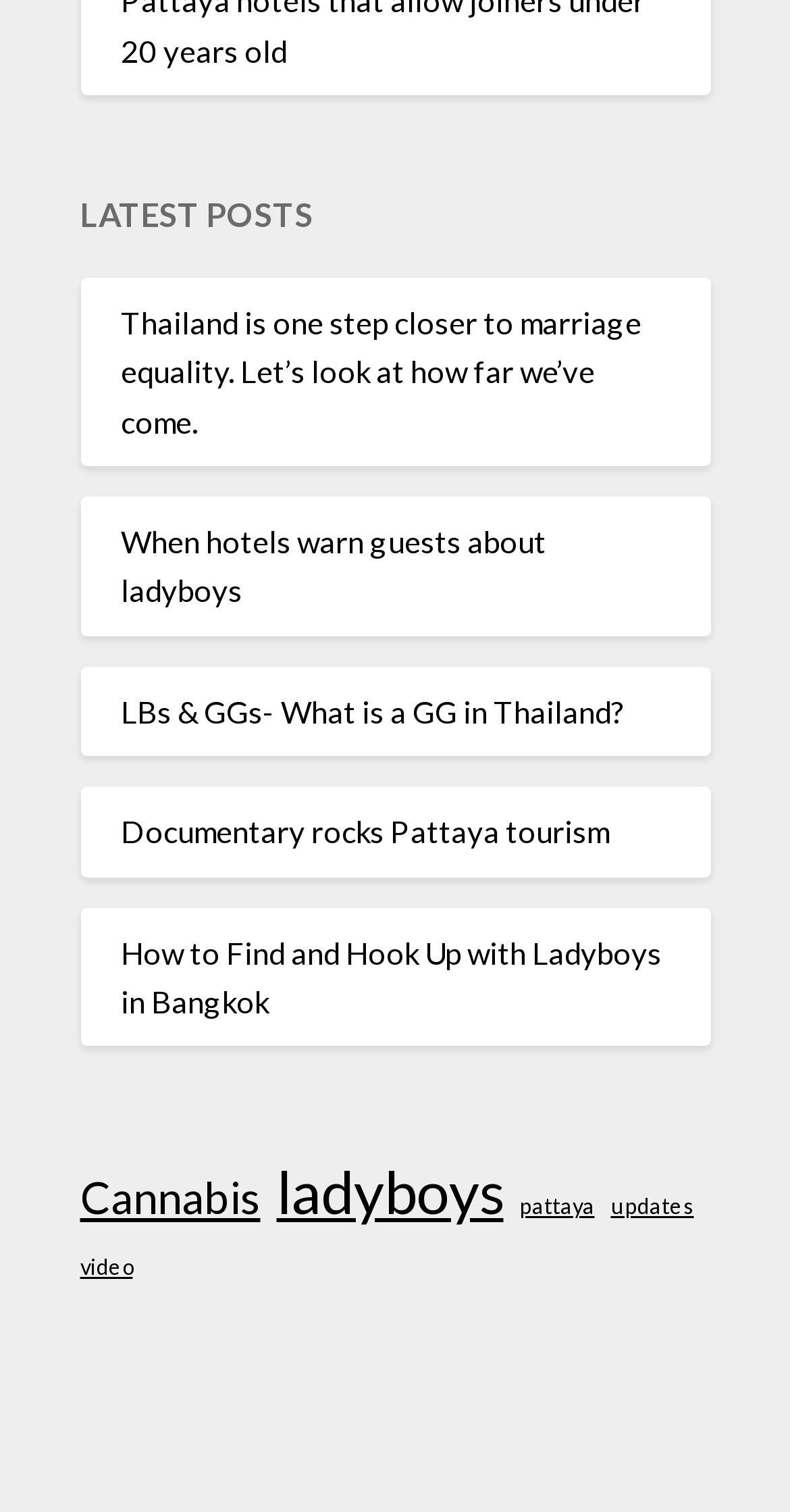Can you look at the image and give a comprehensive answer to the question:
What is the topic of the first link?

The first link is 'Thailand is one step closer to marriage equality. Let’s look at how far we’ve come.', which indicates that the topic is marriage equality in Thailand.